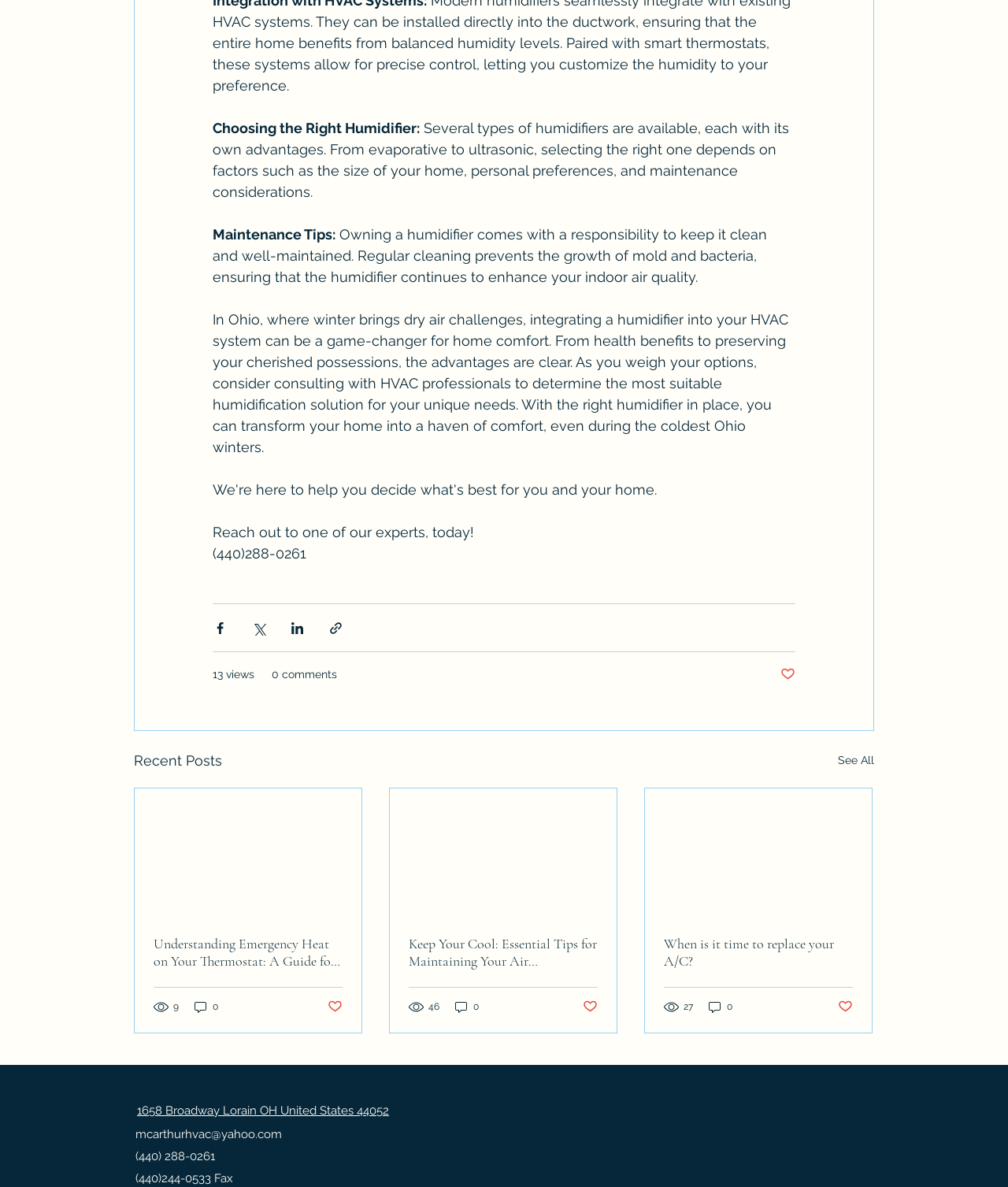What is the phone number of the business?
Provide a short answer using one word or a brief phrase based on the image.

(440) 288-0261